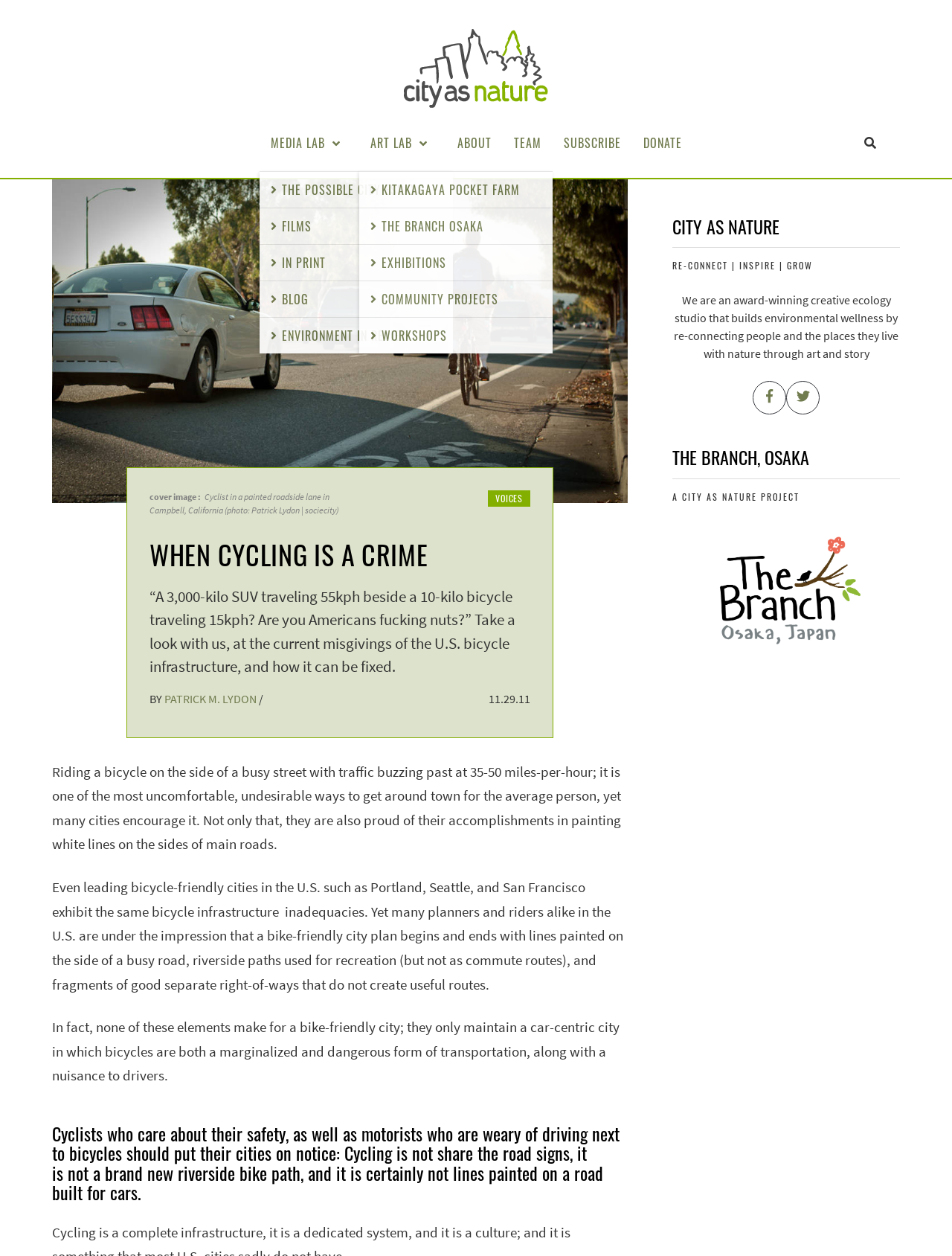Produce a meticulous description of the webpage.

The webpage is titled "When Cycling is a Crime – City as Nature" and has a prominent link with the same title at the top. Below this, there is a header section with several links, including "MEDIA LAB", "THE POSSIBLE CITY ESSAYS", "FILMS", "IN PRINT", "BLOG", and "ENVIRONMENT IN REVIEW". To the right of these links, there are more links, including "ART LAB", "KITAKAGAYA POCKET FARM", "THE BRANCH OSAKA", "EXHIBITIONS", "COMMUNITY PROJECTS", and "WORKSHOPS". 

Further down, there is a large header that reads "WHEN CYCLING IS A CRIME" followed by a quote from the article. The article discusses the misgivings of the U.S. bicycle infrastructure and how it can be fixed. The author, Patrick M. Lydon, is credited below the quote. 

The main content of the article is divided into several paragraphs, which describe the uncomfortable and undesirable experience of riding a bicycle on busy streets, and how many cities in the U.S., including Portland, Seattle, and San Francisco, have inadequate bicycle infrastructure. The article argues that simply painting lines on the side of a busy road or creating recreational paths is not enough to make a city bike-friendly. 

On the right side of the page, there is a complementary section with a heading "CITY AS NATURE" and a brief description of the organization as an award-winning creative ecology studio. There are also links to social media platforms and a project called "THE BRANCH, OSAKA".